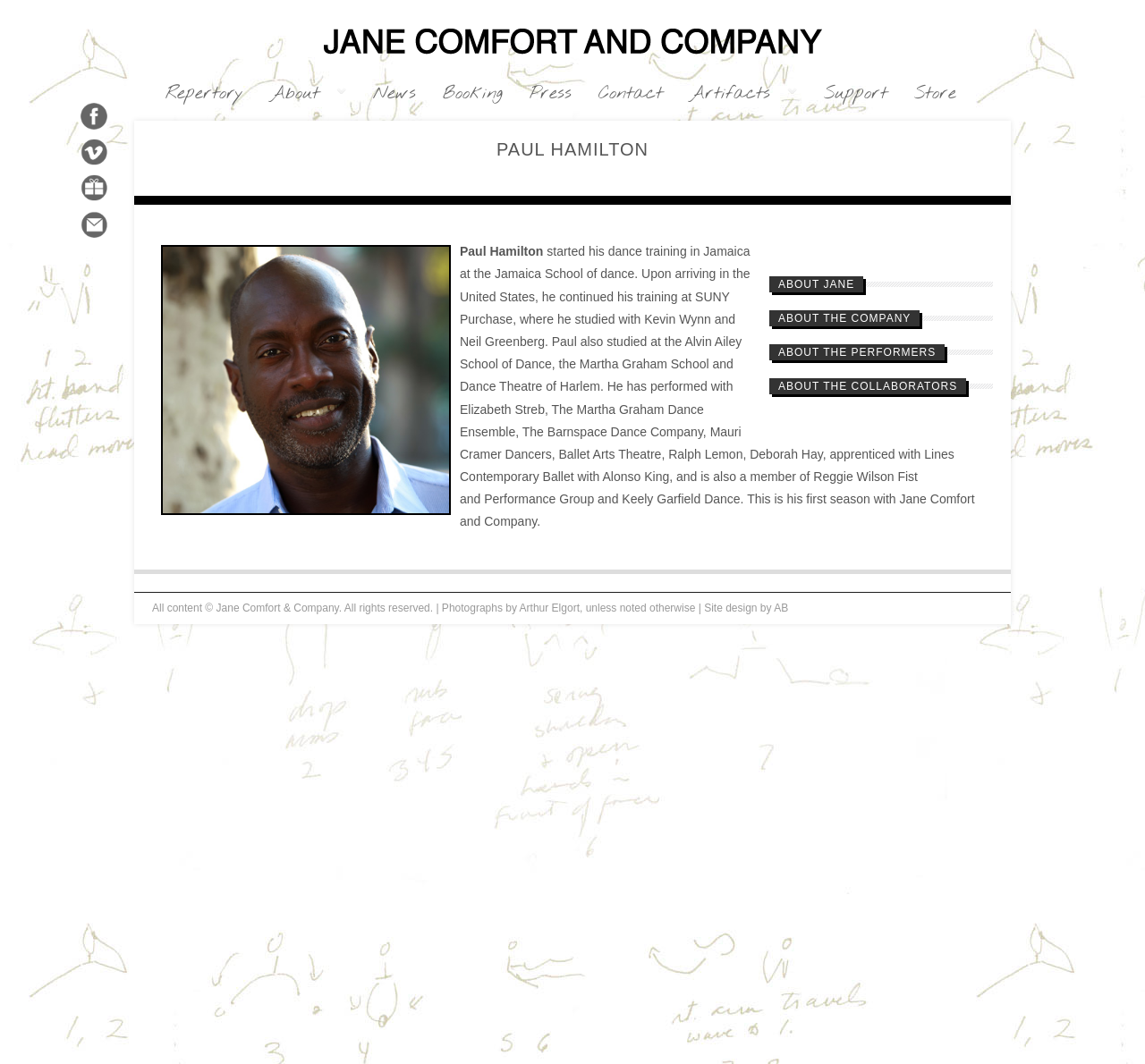Identify the bounding box coordinates of the area you need to click to perform the following instruction: "Learn more about 'Paul Hamilton'".

[0.402, 0.23, 0.474, 0.243]